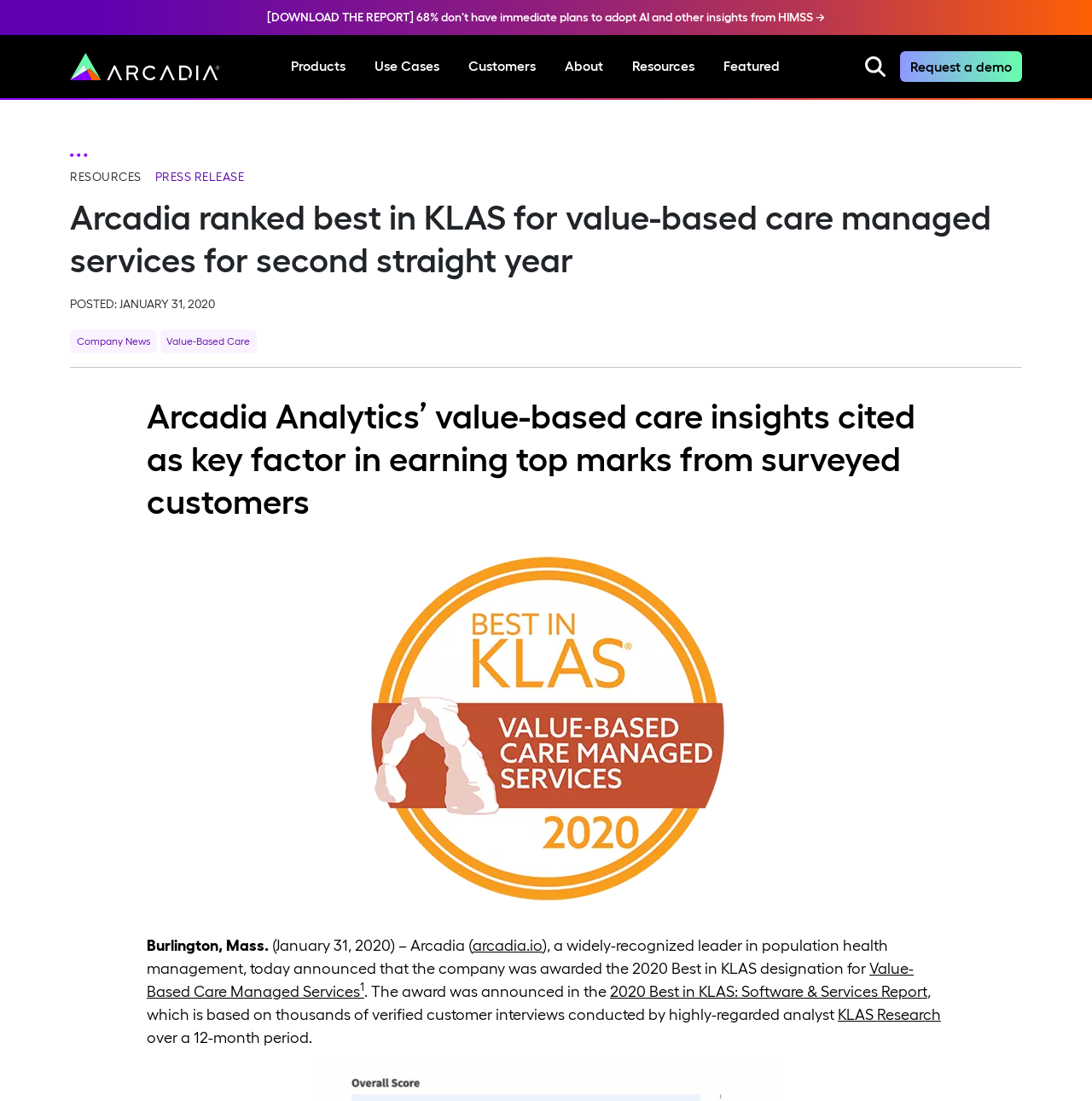Predict the bounding box coordinates for the UI element described as: "Resources". The coordinates should be four float numbers between 0 and 1, presented as [left, top, right, bottom].

[0.064, 0.154, 0.129, 0.167]